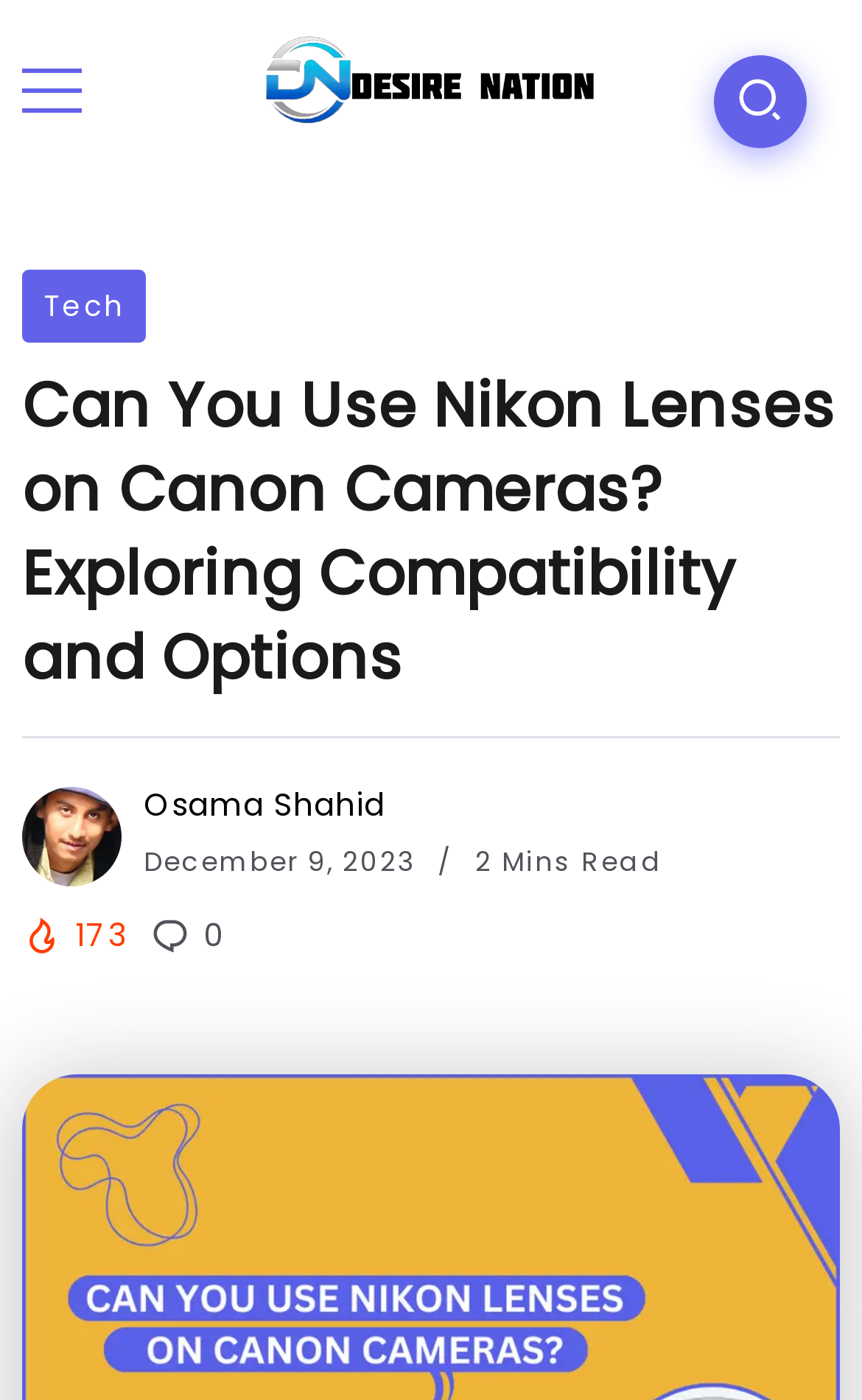What is the category of this article?
Please use the visual content to give a single word or phrase answer.

Tech